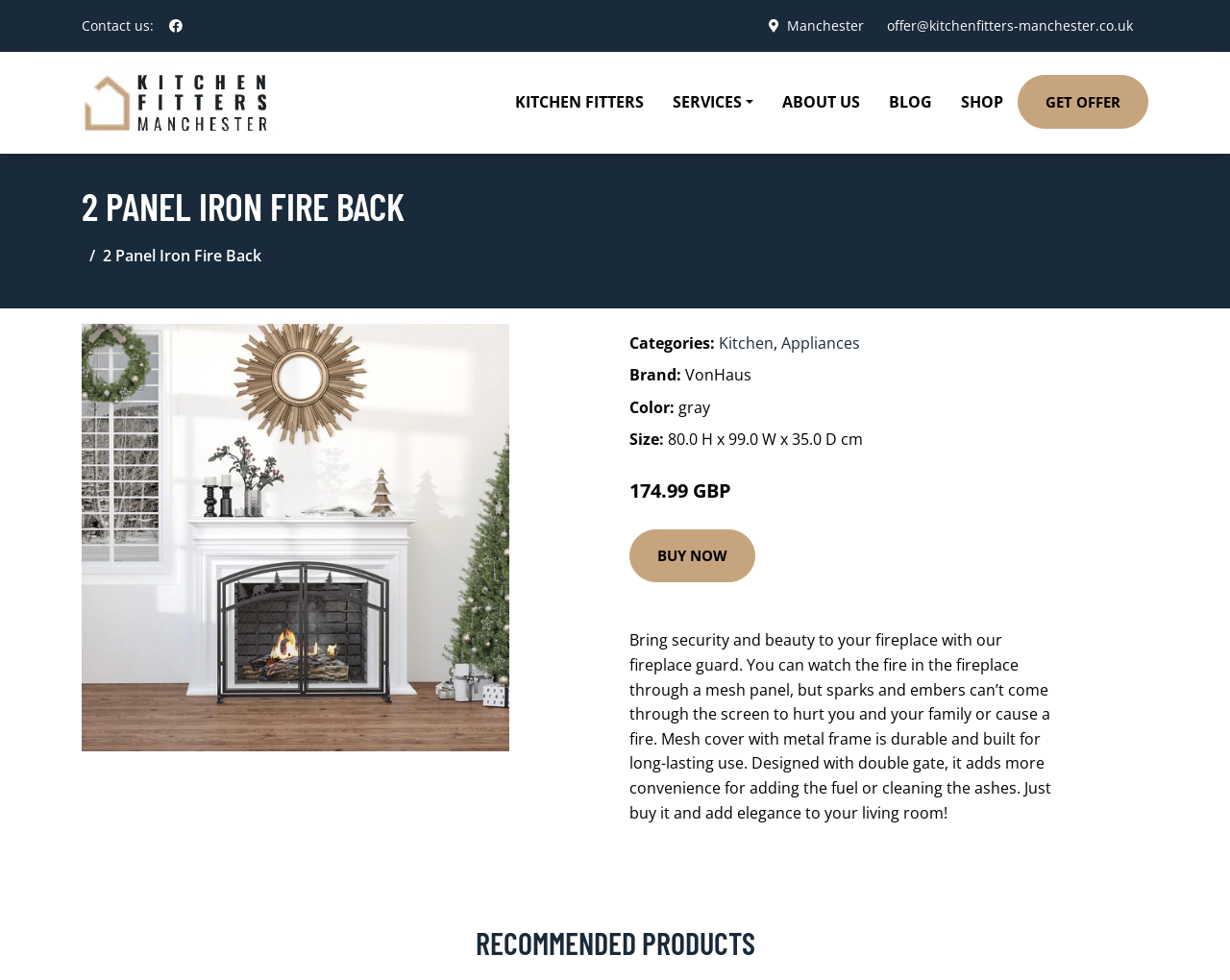What is the brand of the product?
Can you provide an in-depth and detailed response to the question?

I found the answer by looking at the StaticText element with the text 'VonHaus', which is located near the 'Brand:' label and is likely to be the brand of the product.